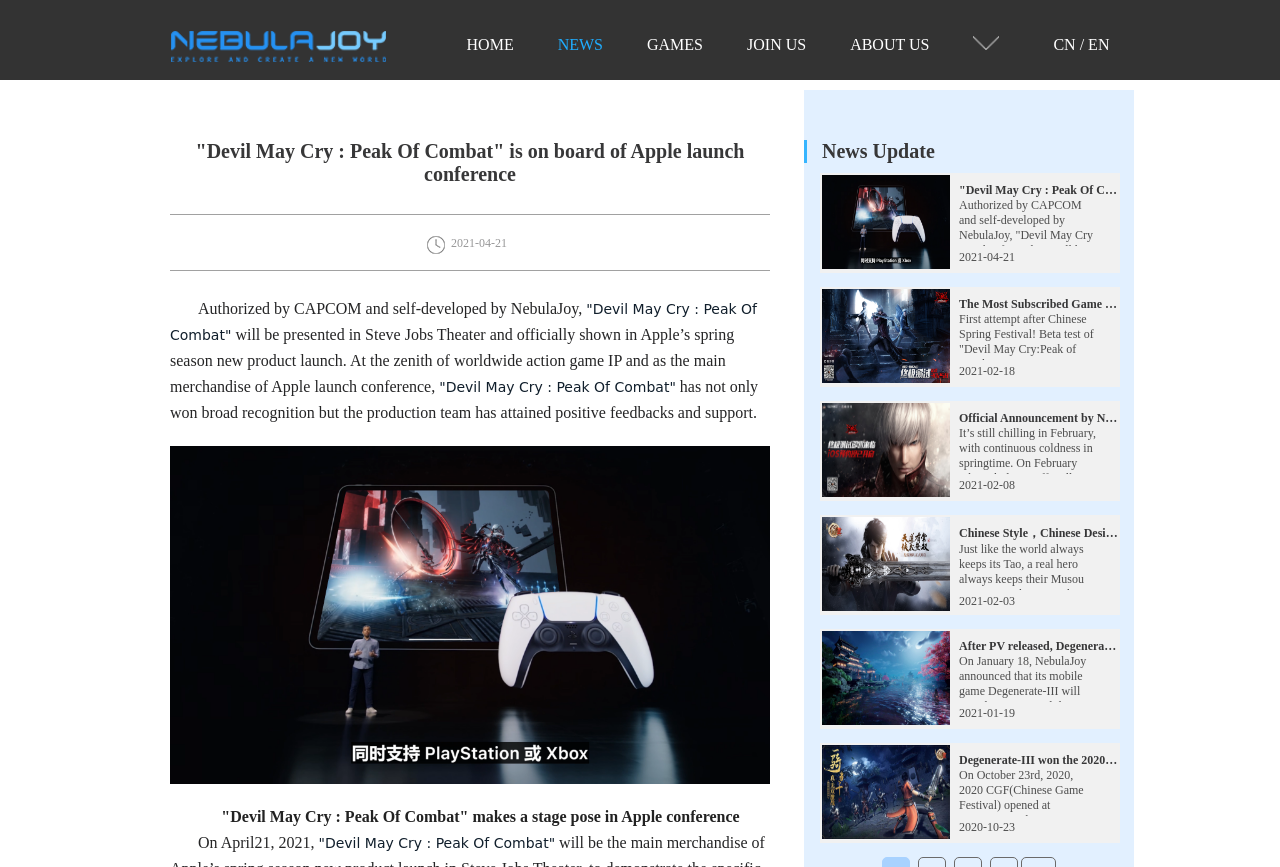Provide your answer in a single word or phrase: 
What is the name of the game presented in Steve Jobs Theater?

Devil May Cry : Peak Of Combat